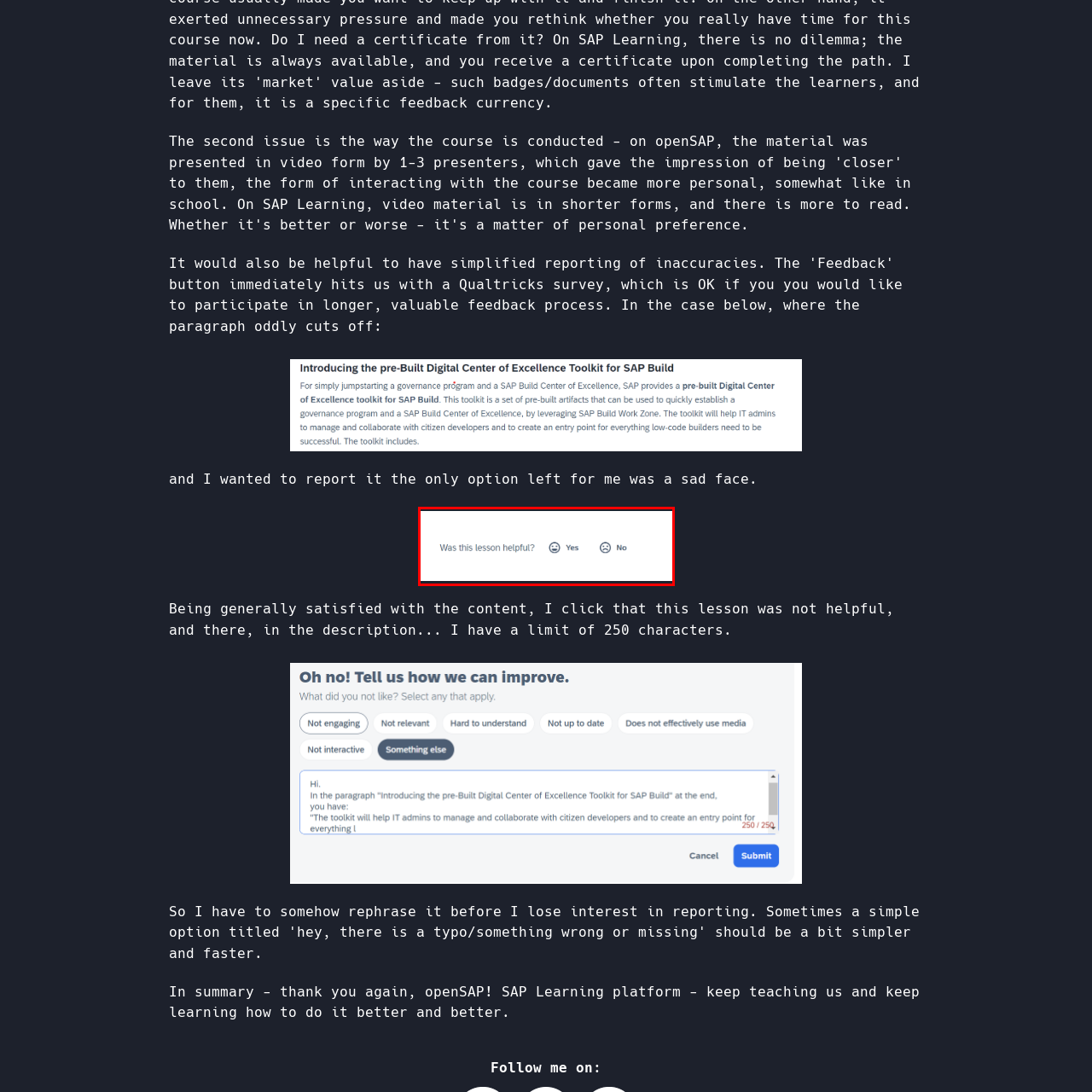What does the smiling face represent?
Analyze the image inside the red bounding box and provide a one-word or short-phrase answer to the question.

Positive response